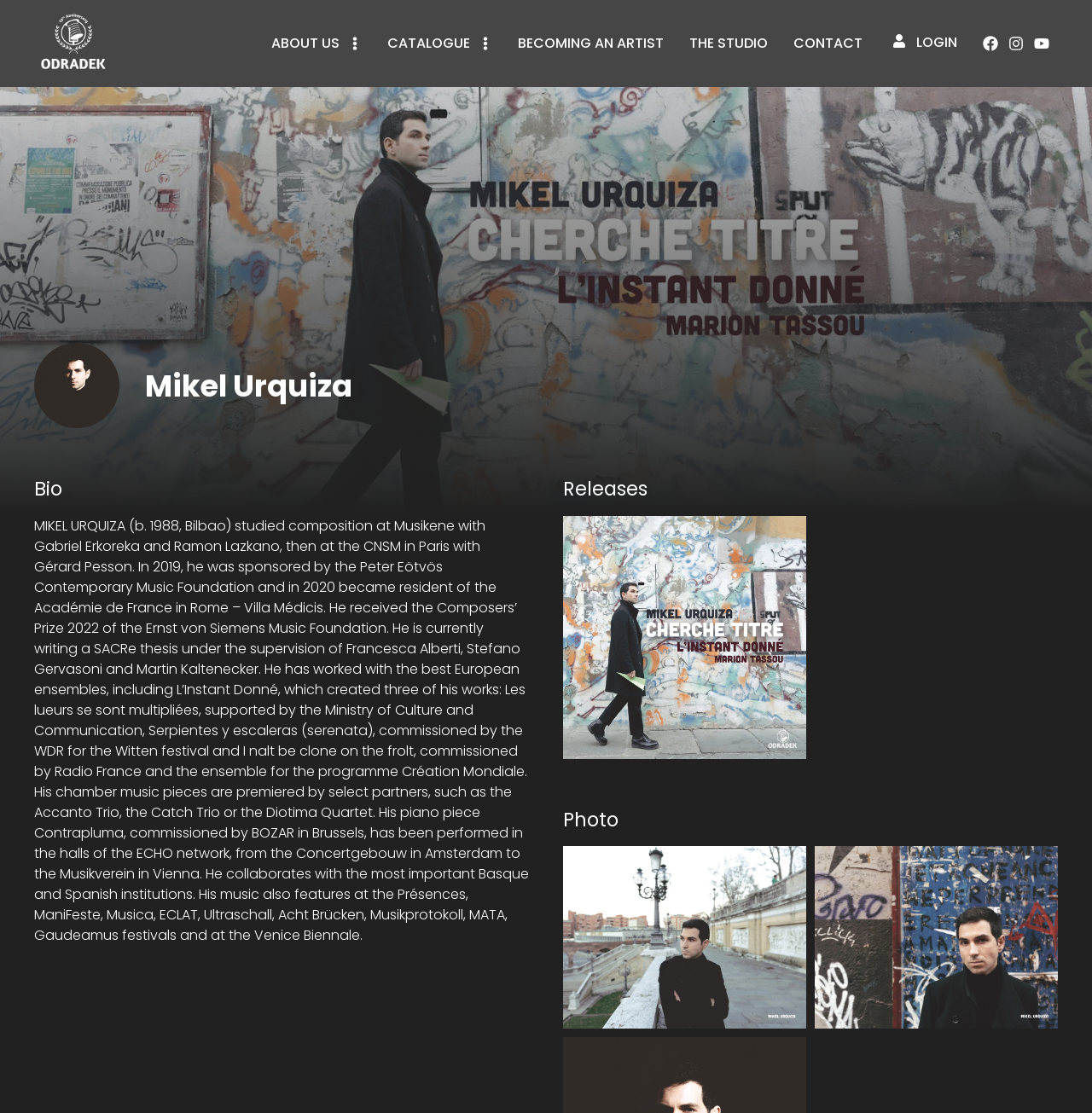For the given element description Catalogue, determine the bounding box coordinates of the UI element. The coordinates should follow the format (top-left x, top-left y, bottom-right x, bottom-right y) and be within the range of 0 to 1.

[0.343, 0.022, 0.462, 0.057]